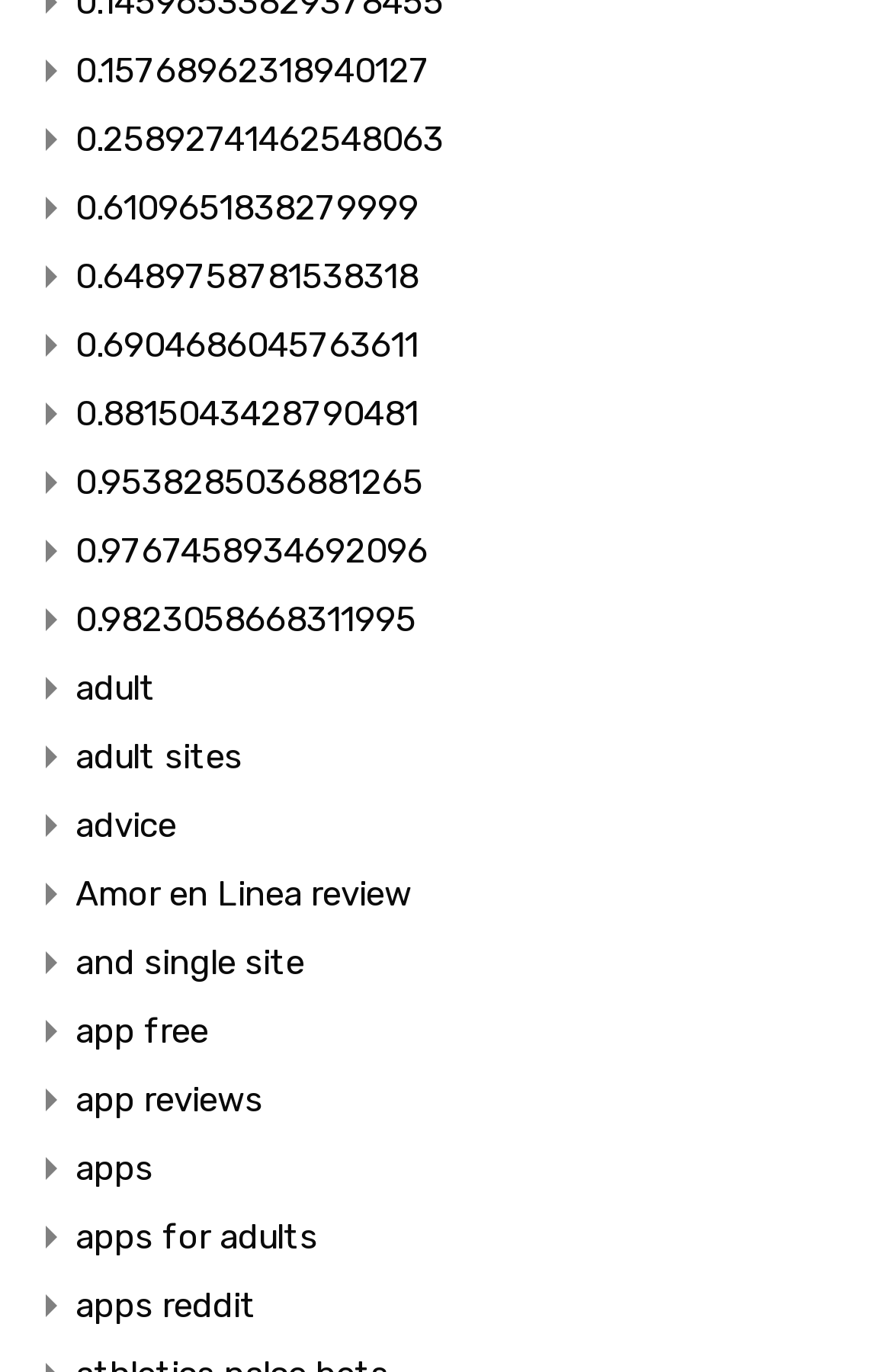Please identify the coordinates of the bounding box for the clickable region that will accomplish this instruction: "visit the adult sites page".

[0.085, 0.526, 0.272, 0.576]